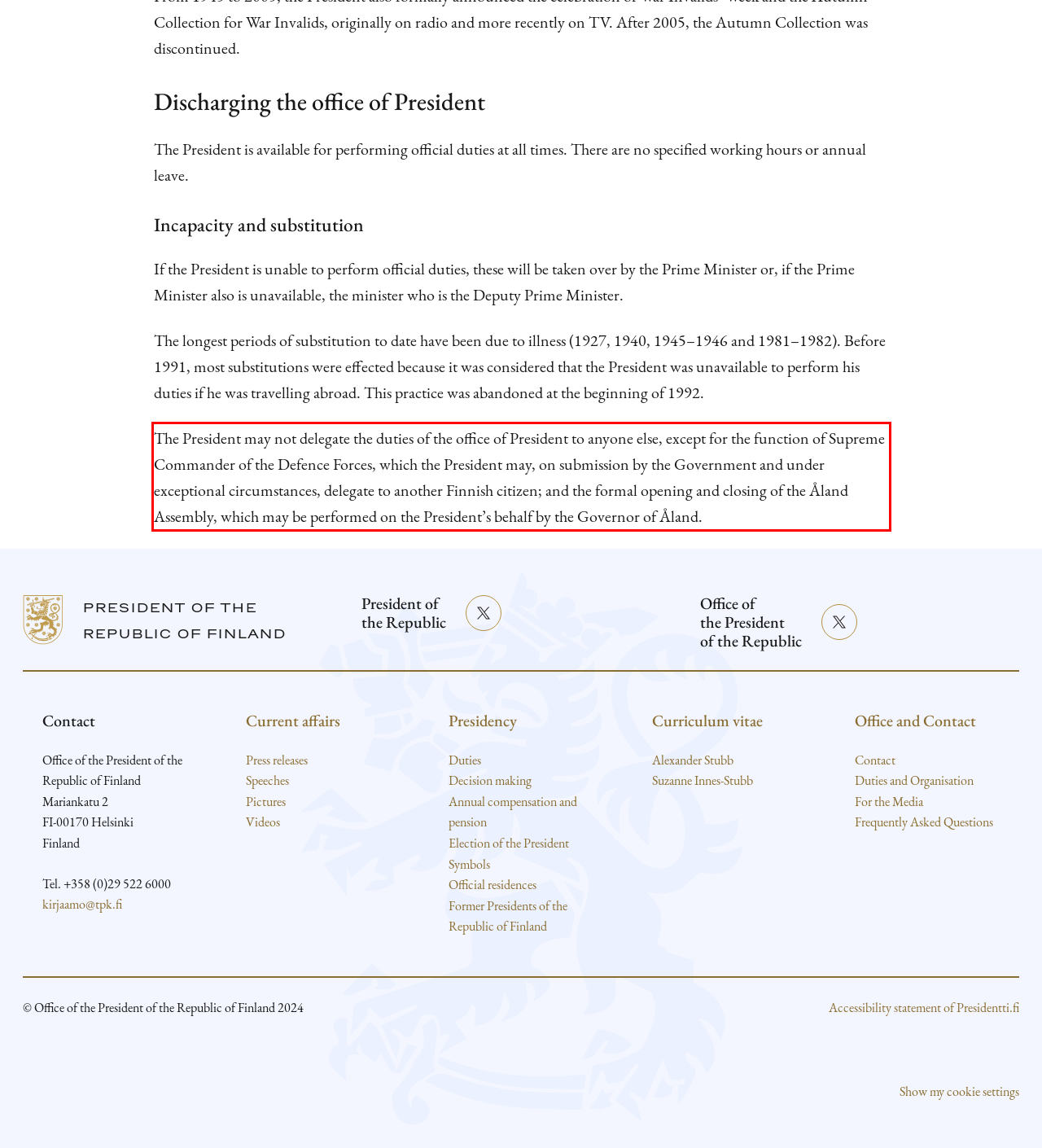You have a screenshot of a webpage with a red bounding box. Identify and extract the text content located inside the red bounding box.

The President may not delegate the duties of the office of President to anyone else, except for the function of Supreme Commander of the Defence Forces, which the President may, on submission by the Government and under exceptional circumstances, delegate to another Finnish citizen; and the formal opening and closing of the Åland Assembly, which may be performed on the President’s behalf by the Governor of Åland.